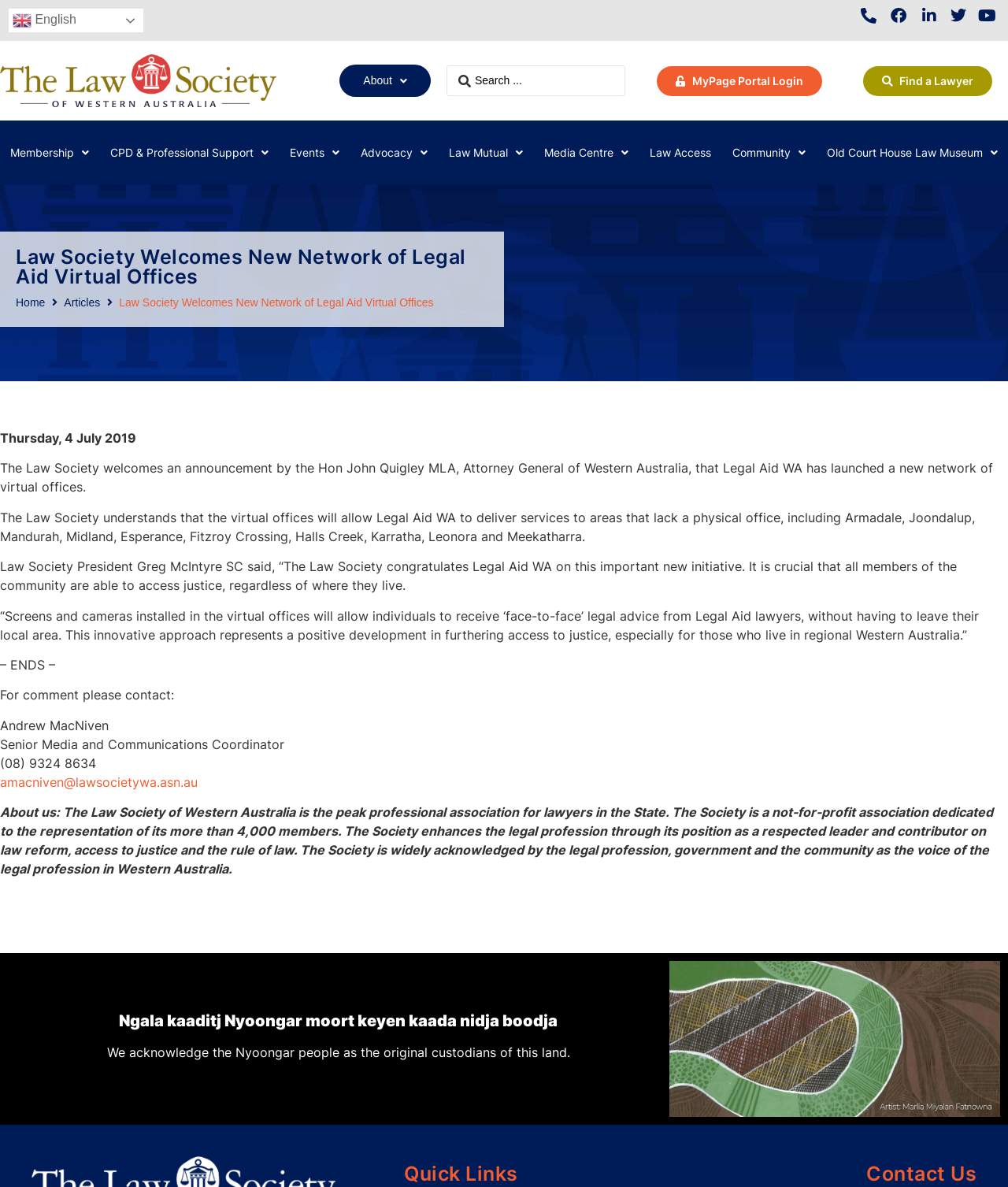What is the contact number for Andrew MacNiven?
Using the visual information, reply with a single word or short phrase.

(08) 9324 8634